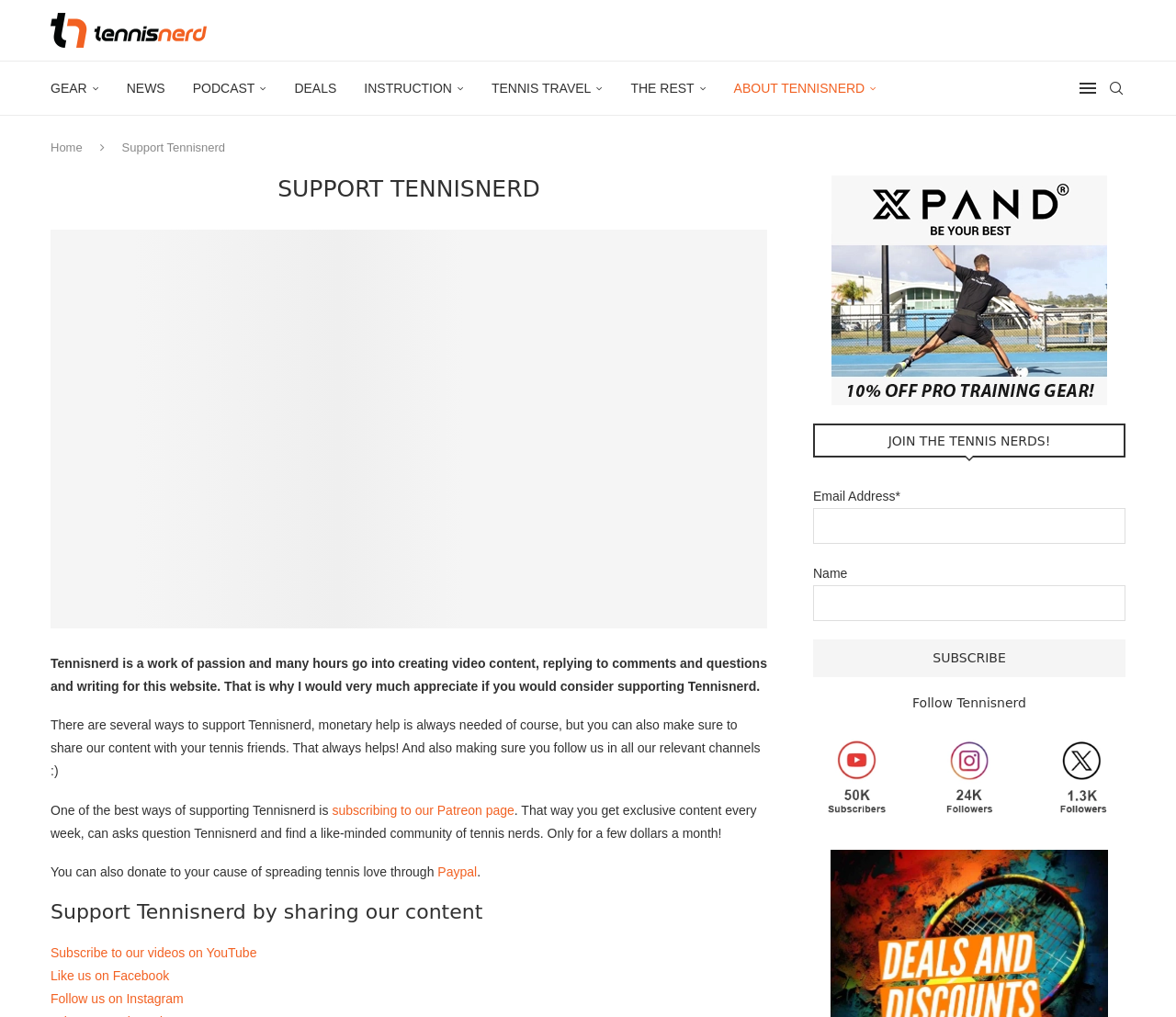Identify the bounding box for the described UI element: "parent_node: Name name="NAME"".

[0.691, 0.576, 0.957, 0.611]